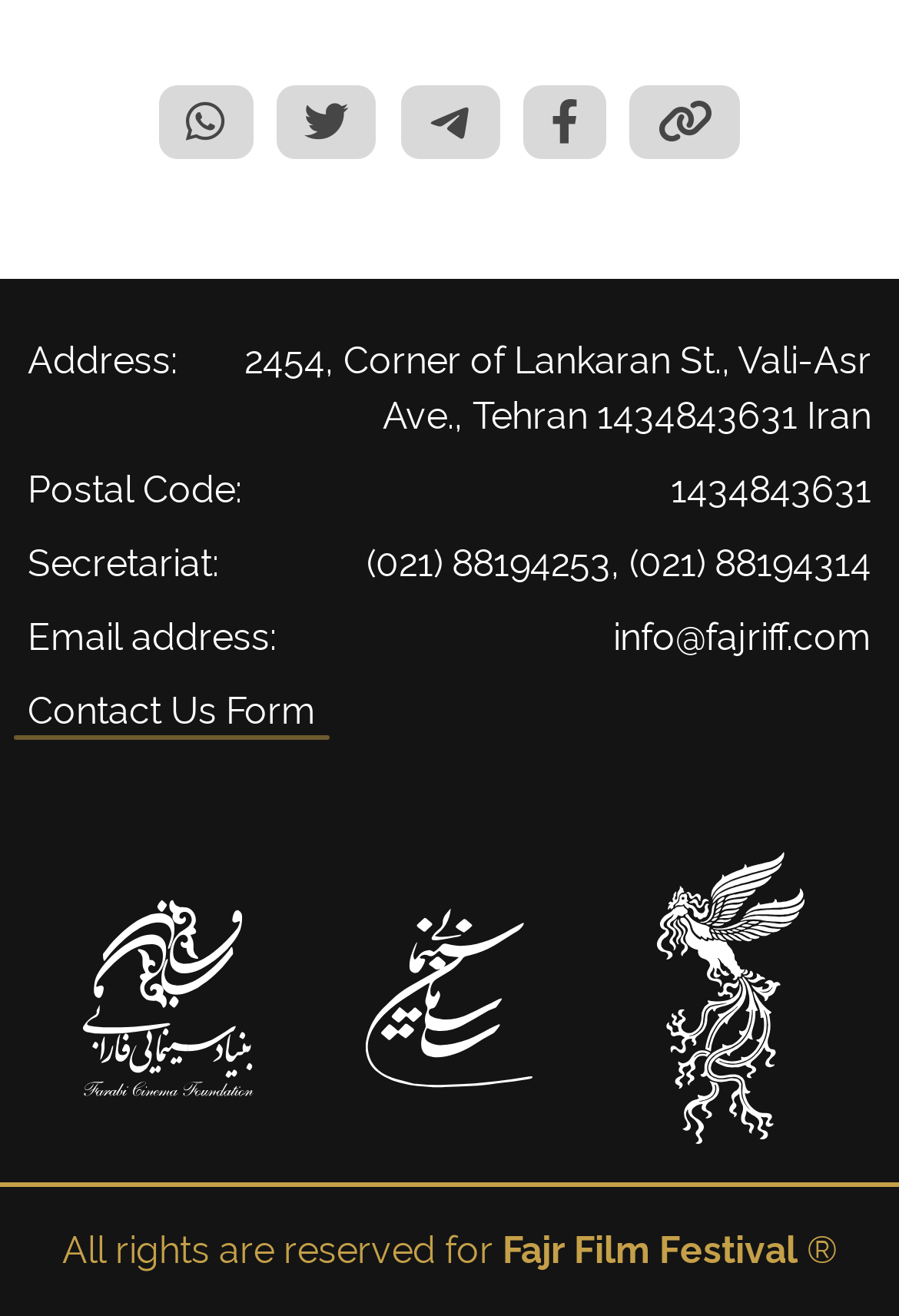Please pinpoint the bounding box coordinates for the region I should click to adhere to this instruction: "Contact us through email".

[0.682, 0.467, 0.969, 0.5]